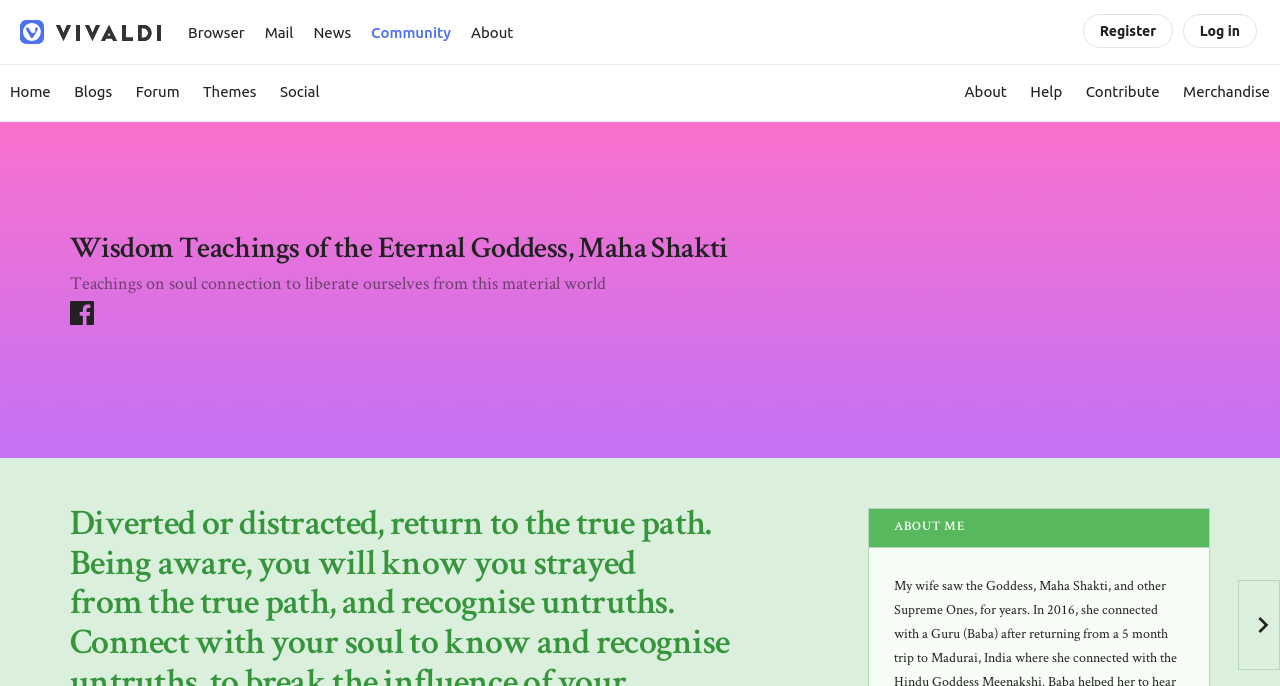Predict the bounding box coordinates of the area that should be clicked to accomplish the following instruction: "Visit the home page". The bounding box coordinates should consist of four float numbers between 0 and 1, i.e., [left, top, right, bottom].

[0.0, 0.102, 0.047, 0.166]